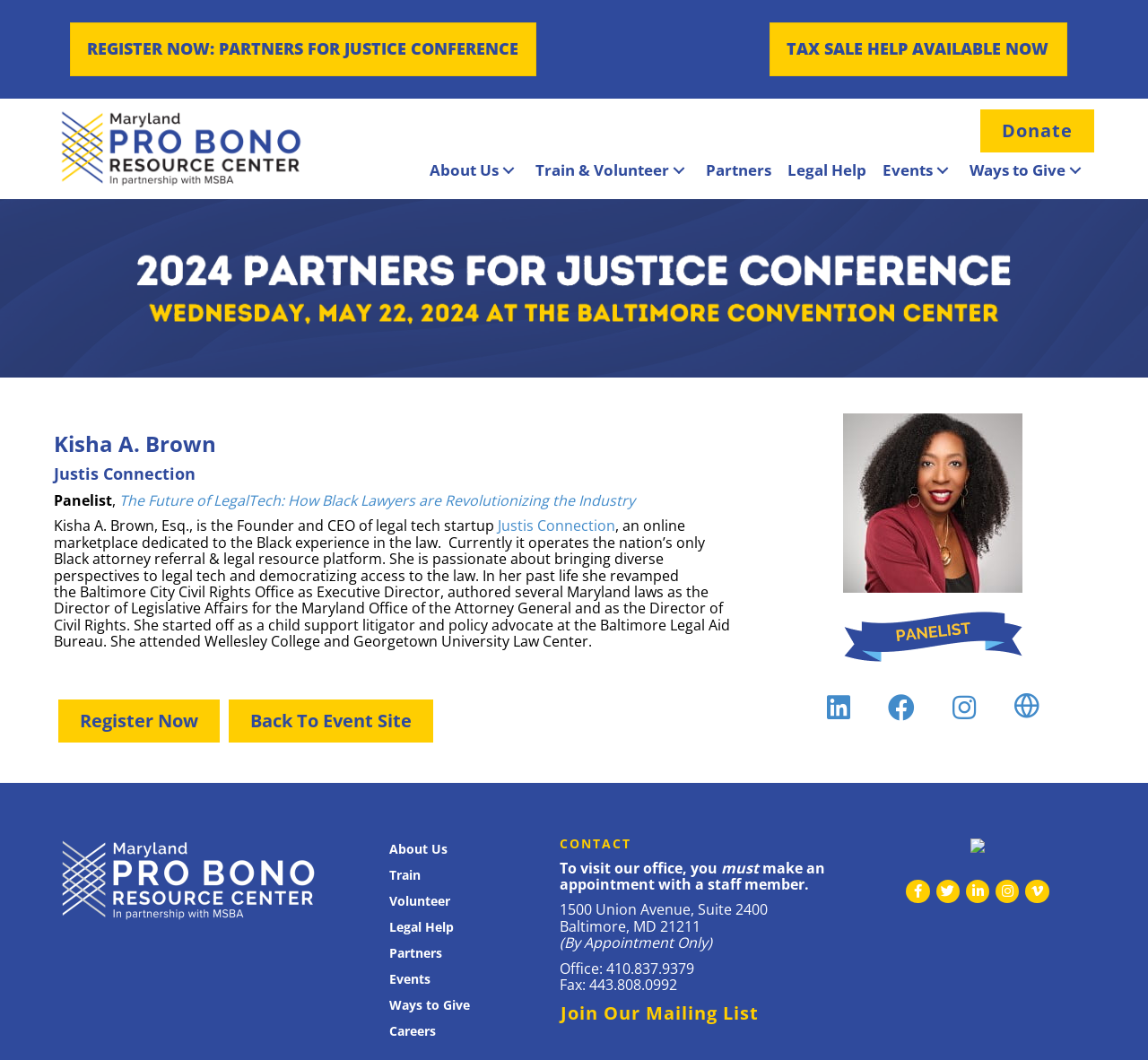Please specify the bounding box coordinates for the clickable region that will help you carry out the instruction: "Go to the Watertown Cable Access Corp website".

None